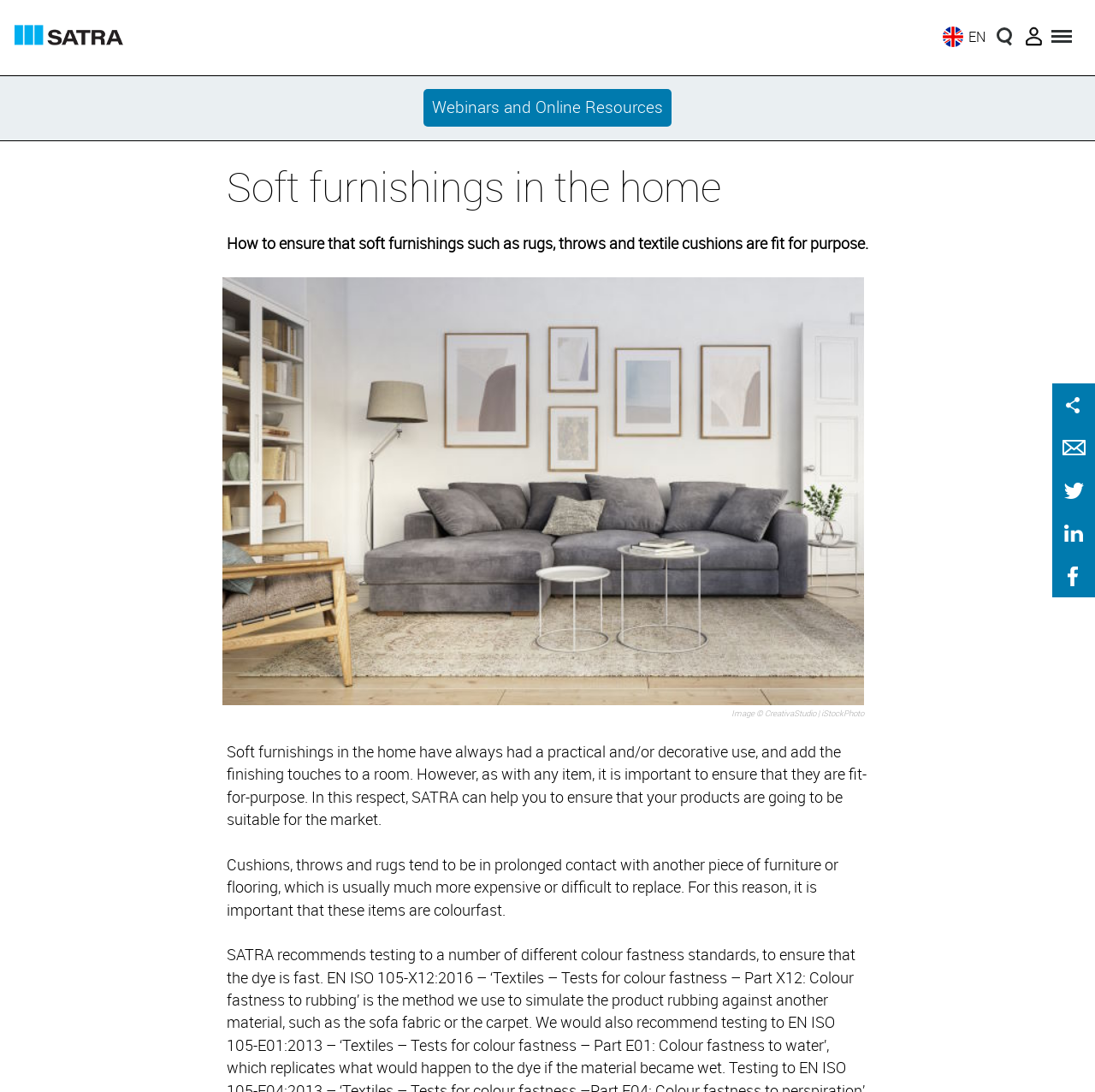Please find the bounding box coordinates of the element's region to be clicked to carry out this instruction: "Click the navigation menu".

[0.955, 0.016, 0.987, 0.051]